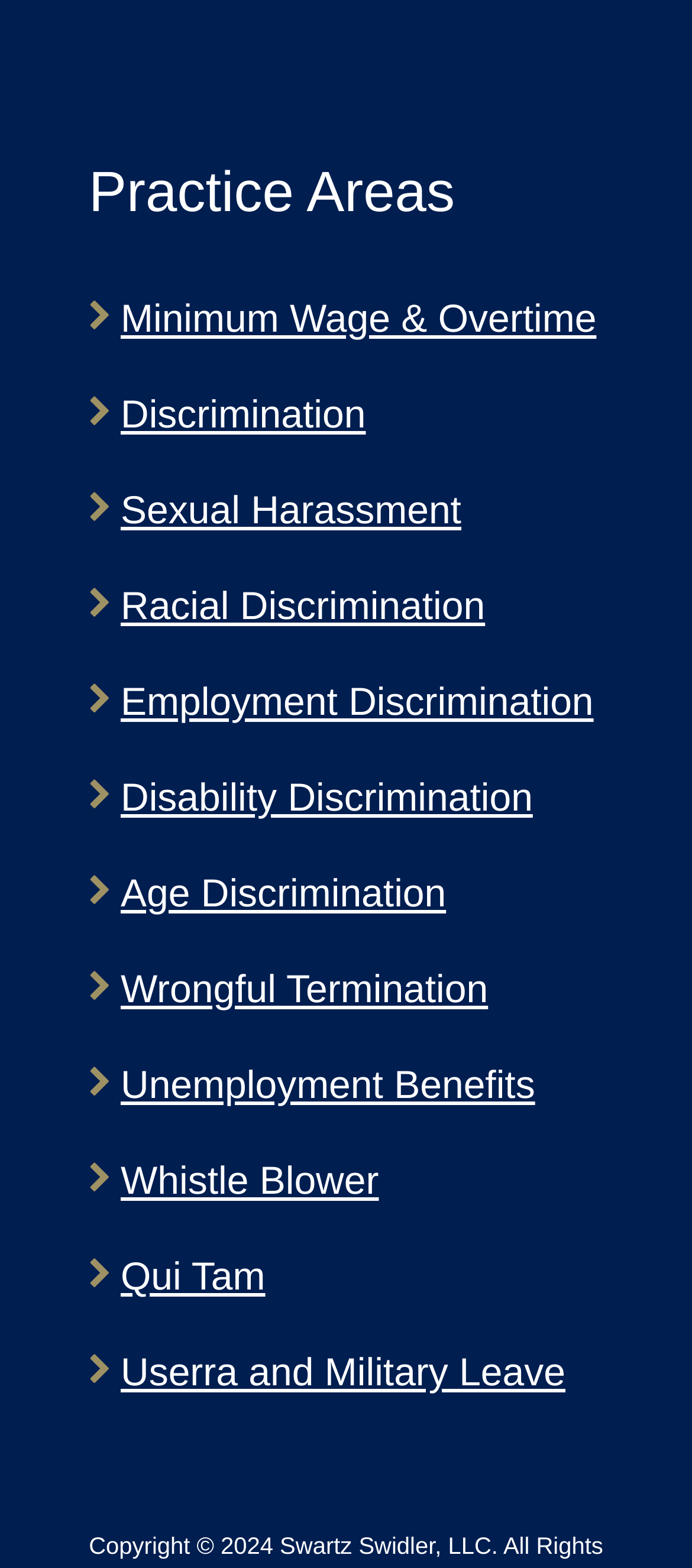Identify the bounding box coordinates of the area you need to click to perform the following instruction: "Explore Wrongful Termination".

[0.174, 0.617, 0.705, 0.645]